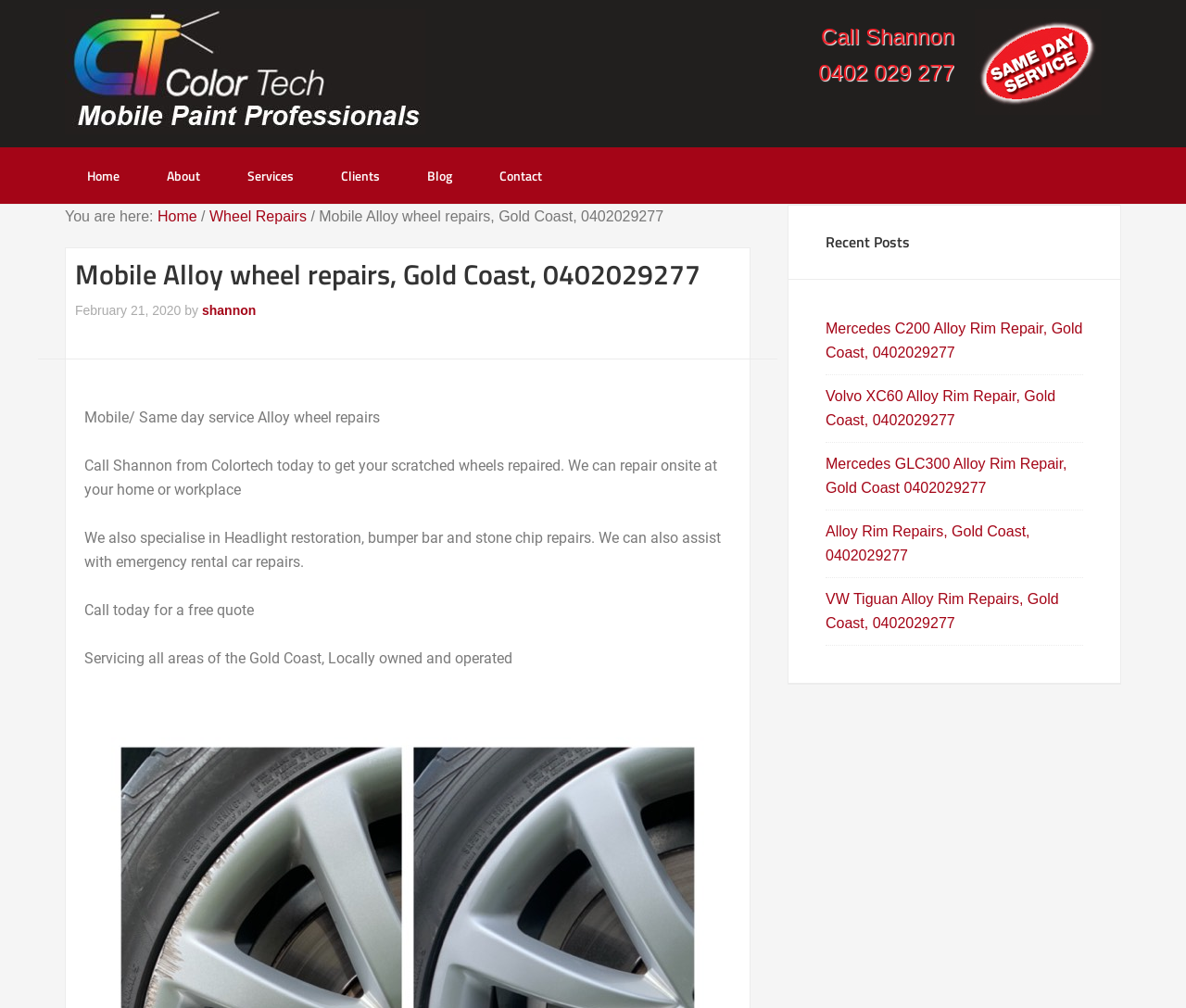Locate the bounding box coordinates of the element that should be clicked to execute the following instruction: "Call Shannon".

[0.692, 0.024, 0.805, 0.049]